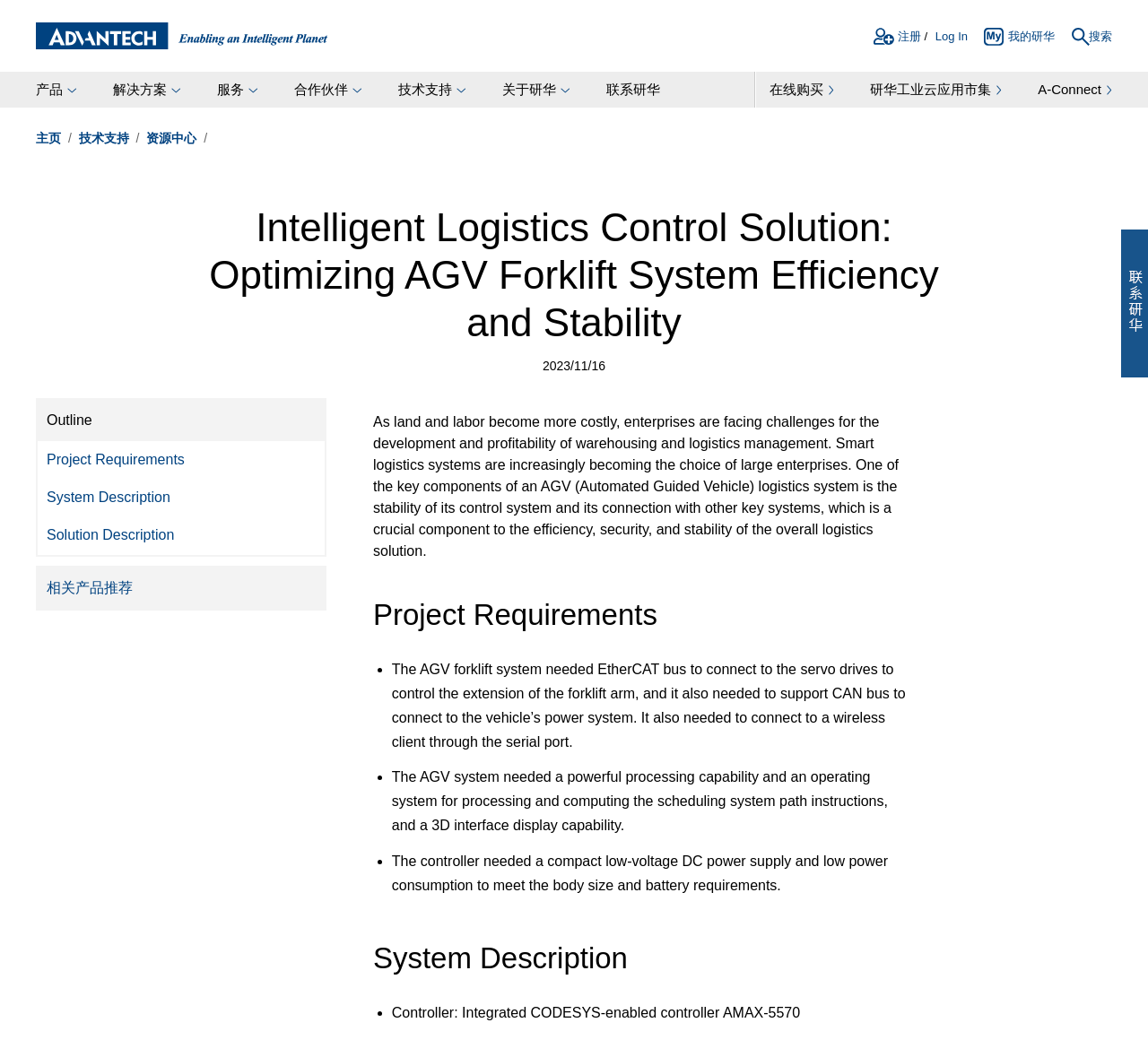Determine the coordinates of the bounding box that should be clicked to complete the instruction: "log in". The coordinates should be represented by four float numbers between 0 and 1: [left, top, right, bottom].

[0.815, 0.026, 0.843, 0.048]